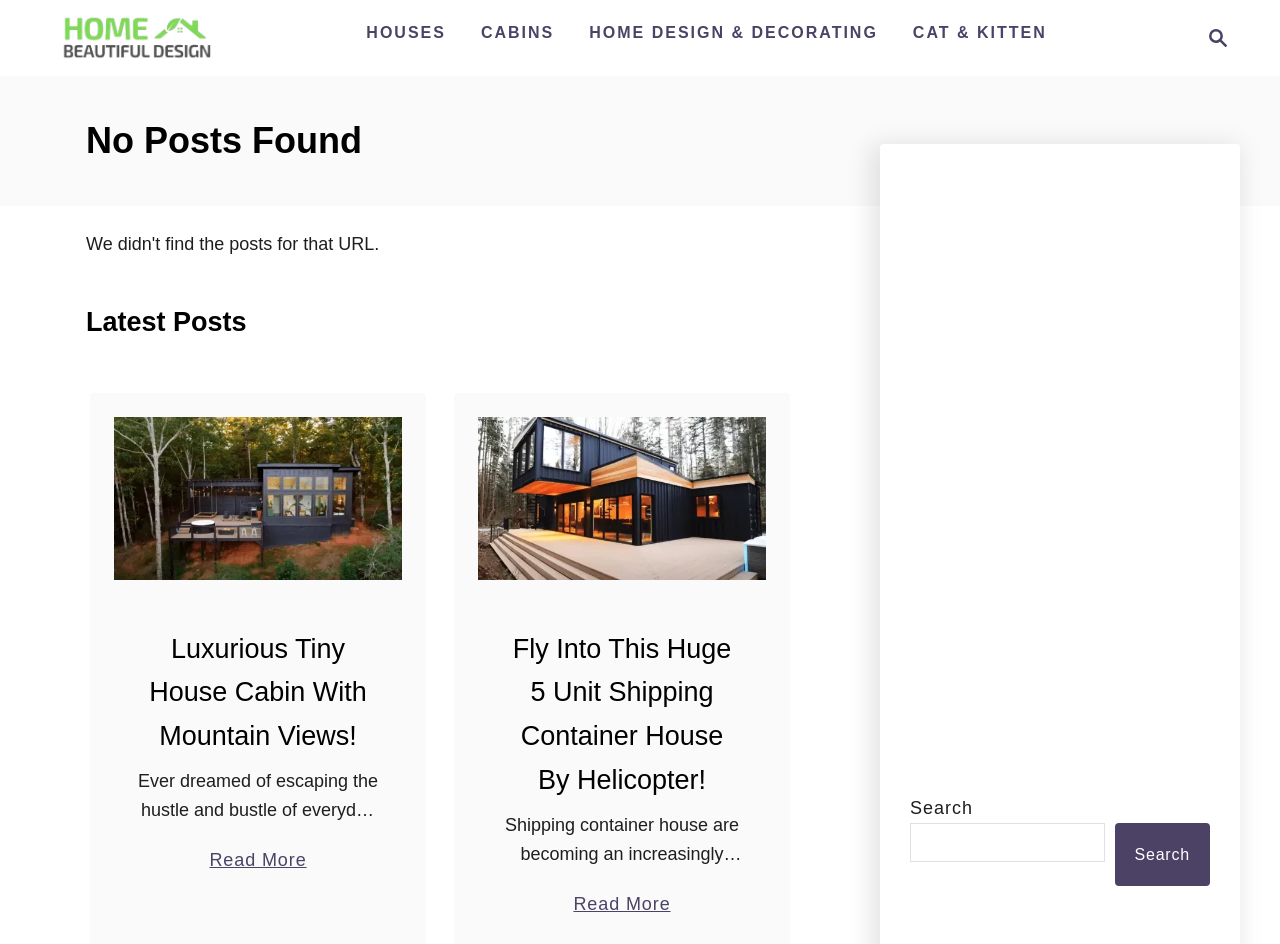Please identify the bounding box coordinates of the element on the webpage that should be clicked to follow this instruction: "Read the article by Joyce Walker". The bounding box coordinates should be given as four float numbers between 0 and 1, formatted as [left, top, right, bottom].

None